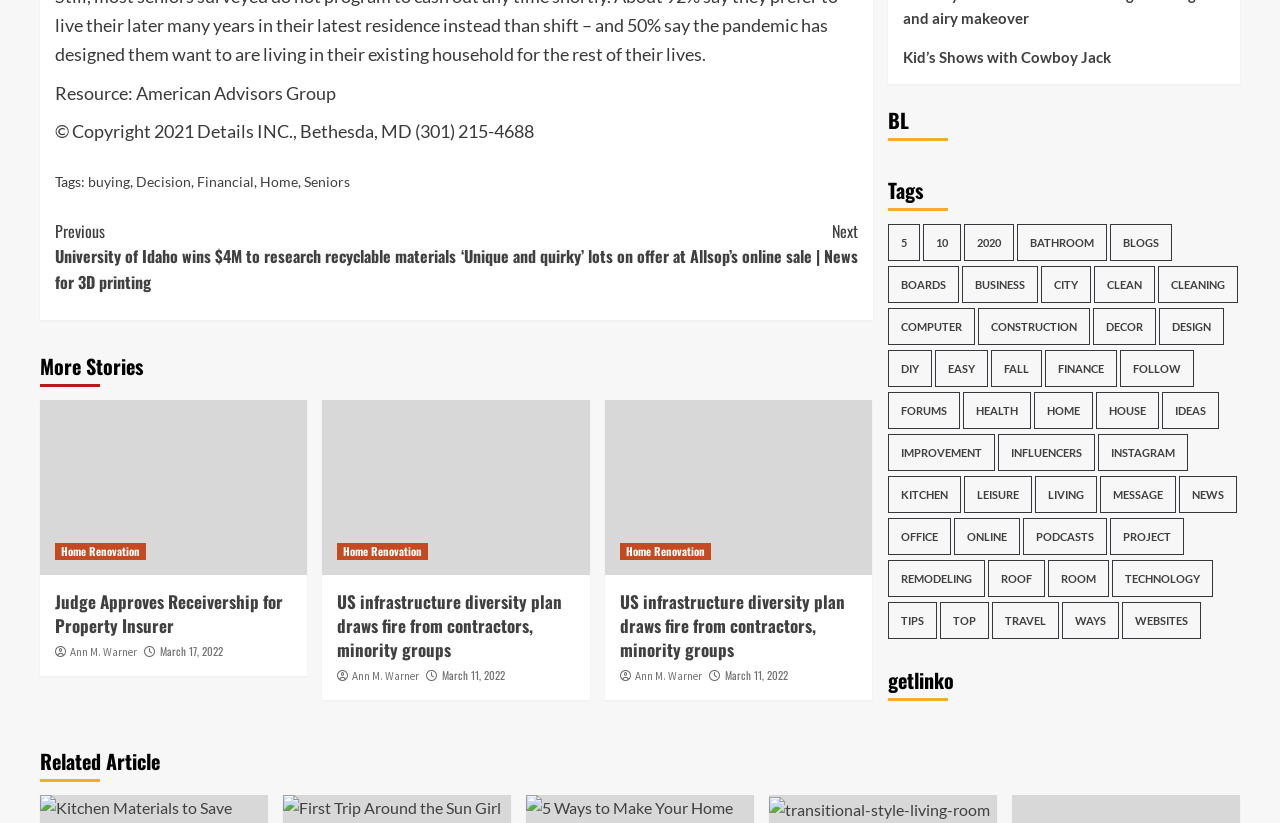Highlight the bounding box coordinates of the element you need to click to perform the following instruction: "View 'Home Renovation' stories."

[0.043, 0.66, 0.114, 0.681]